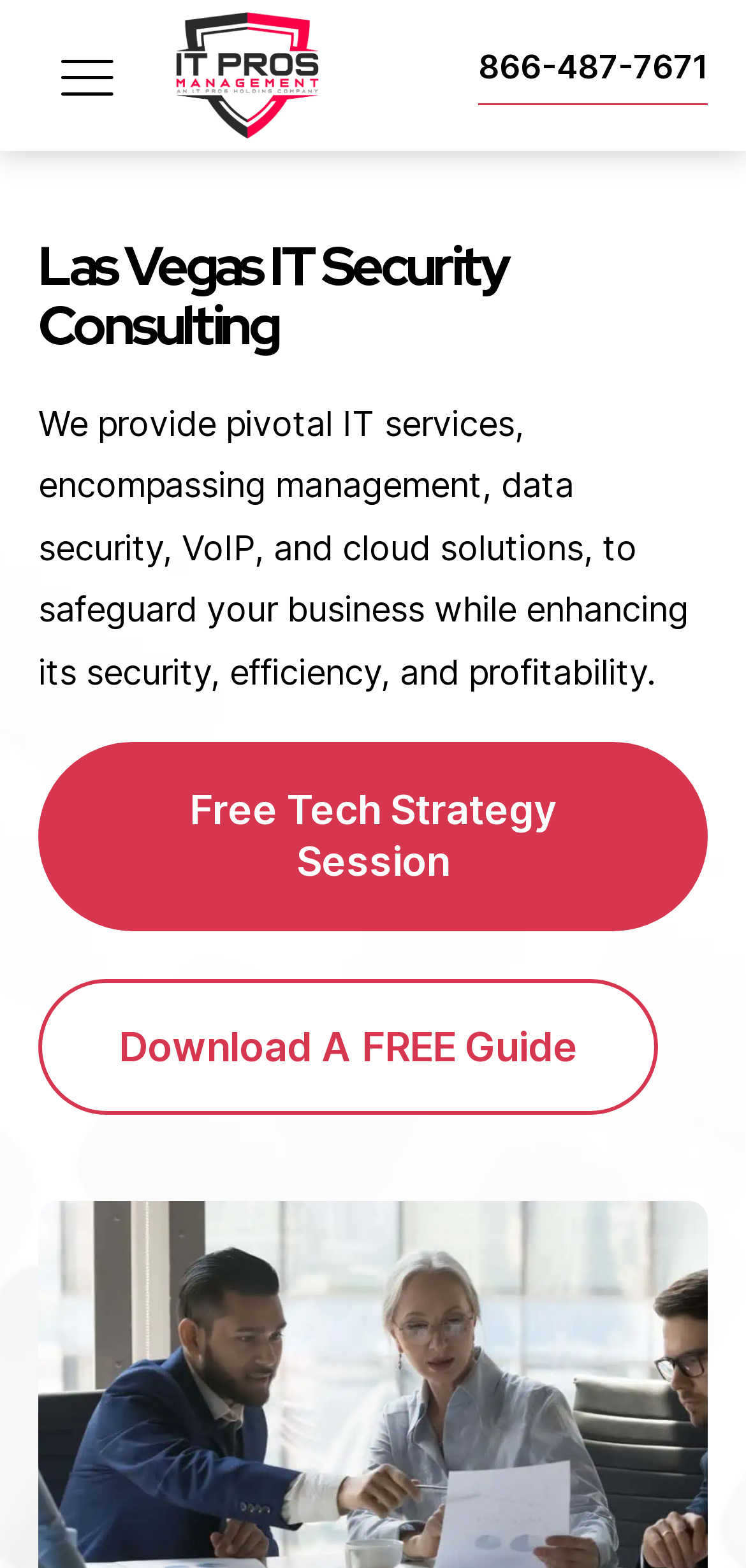What is the phone number on the webpage?
Please use the image to provide a one-word or short phrase answer.

866-487-7671